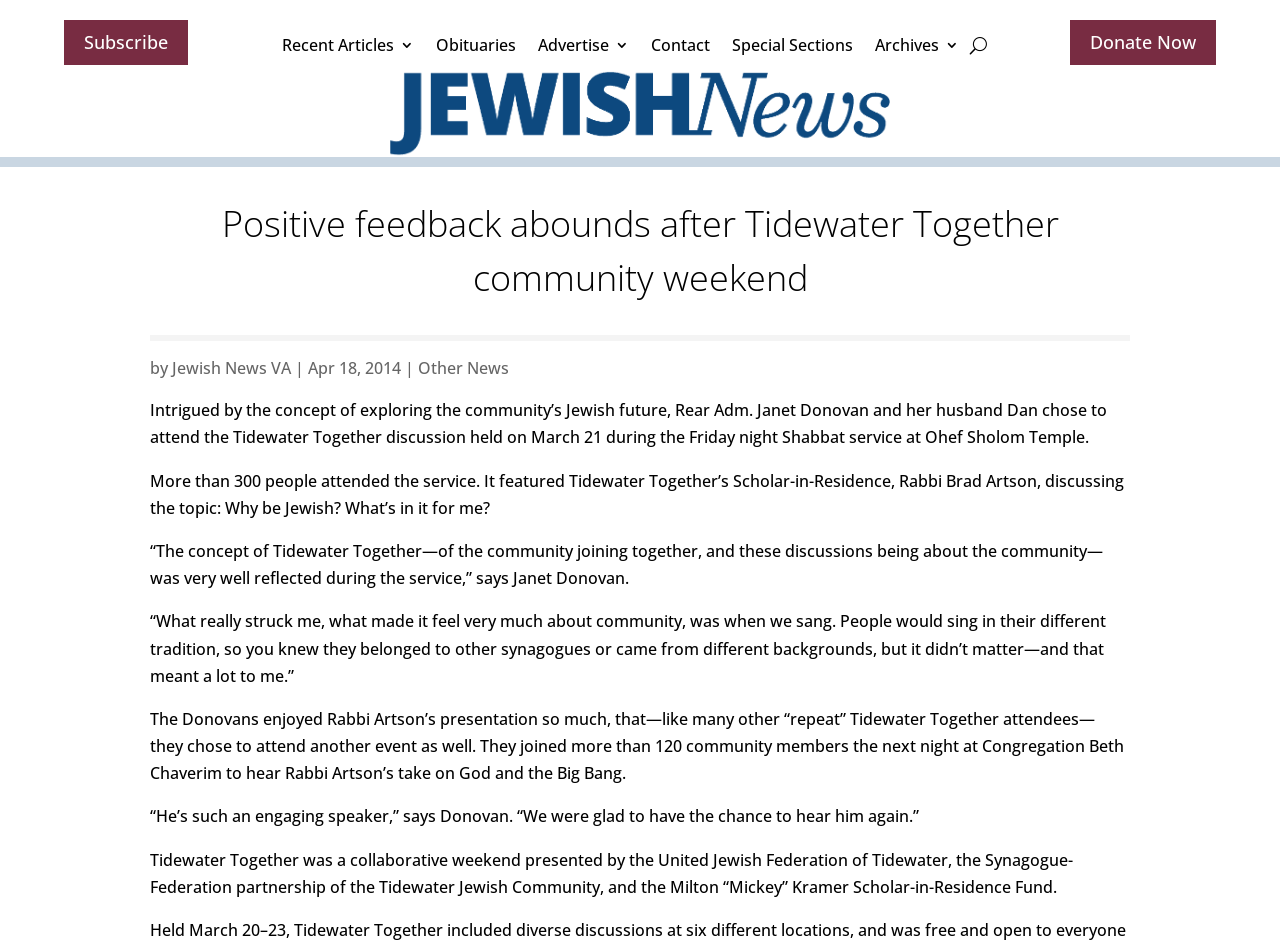Find the bounding box of the UI element described as: "Subscribe". The bounding box coordinates should be given as four float values between 0 and 1, i.e., [left, top, right, bottom].

[0.05, 0.021, 0.147, 0.07]